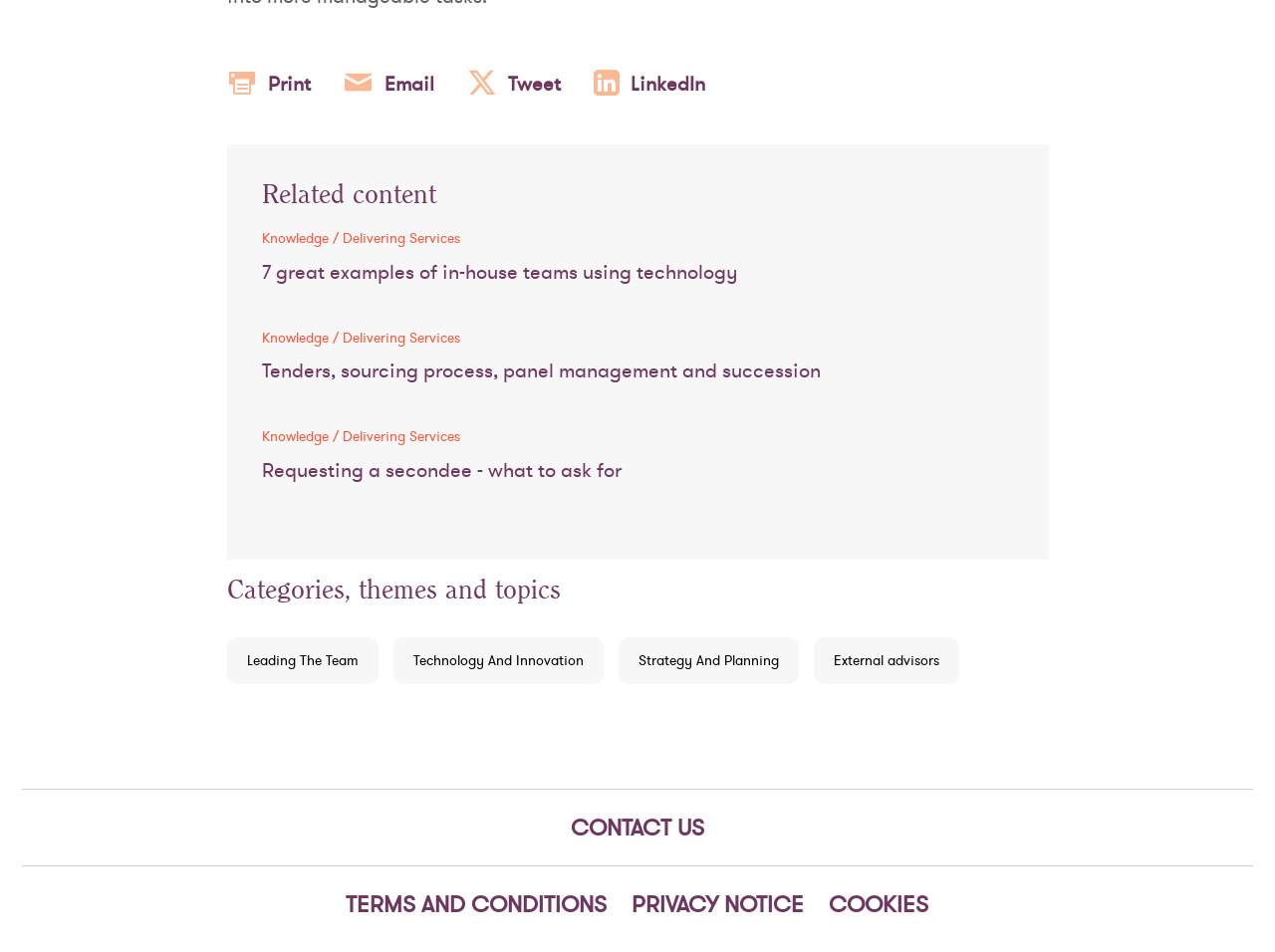How many links are present under the 'Related content' heading?
Give a comprehensive and detailed explanation for the question.

There are three links present under the 'Related content' heading, namely '7 great examples of in-house teams using technology', 'Tenders, sourcing process, panel management and succession', and 'Requesting a secondee - what to ask for'.